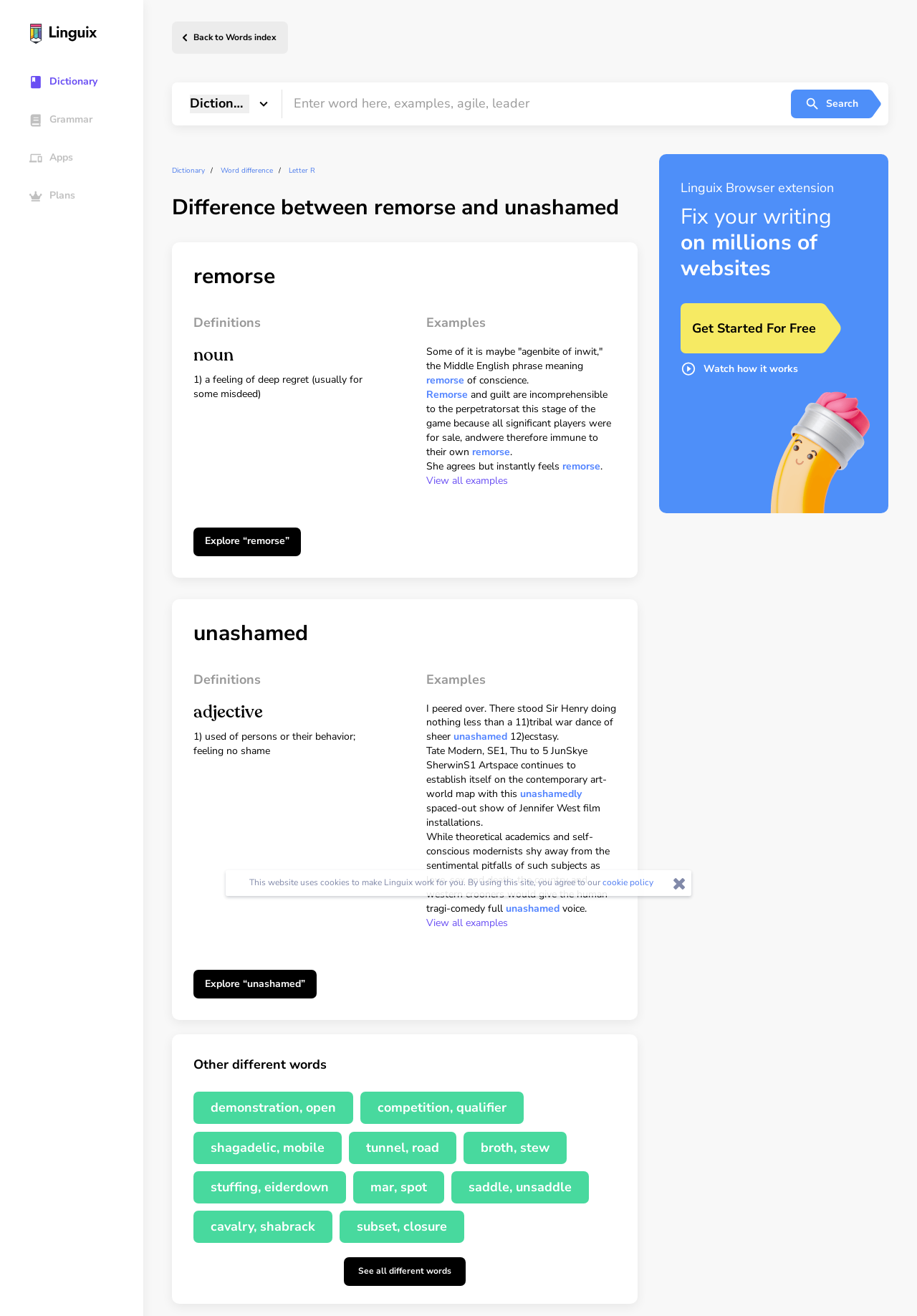What is the Linguix Browser extension for?
Use the information from the screenshot to give a comprehensive response to the question.

The Linguix Browser extension is a tool that helps users fix their writing on millions of websites, suggesting corrections and improvements to their text, making their writing more accurate and effective.